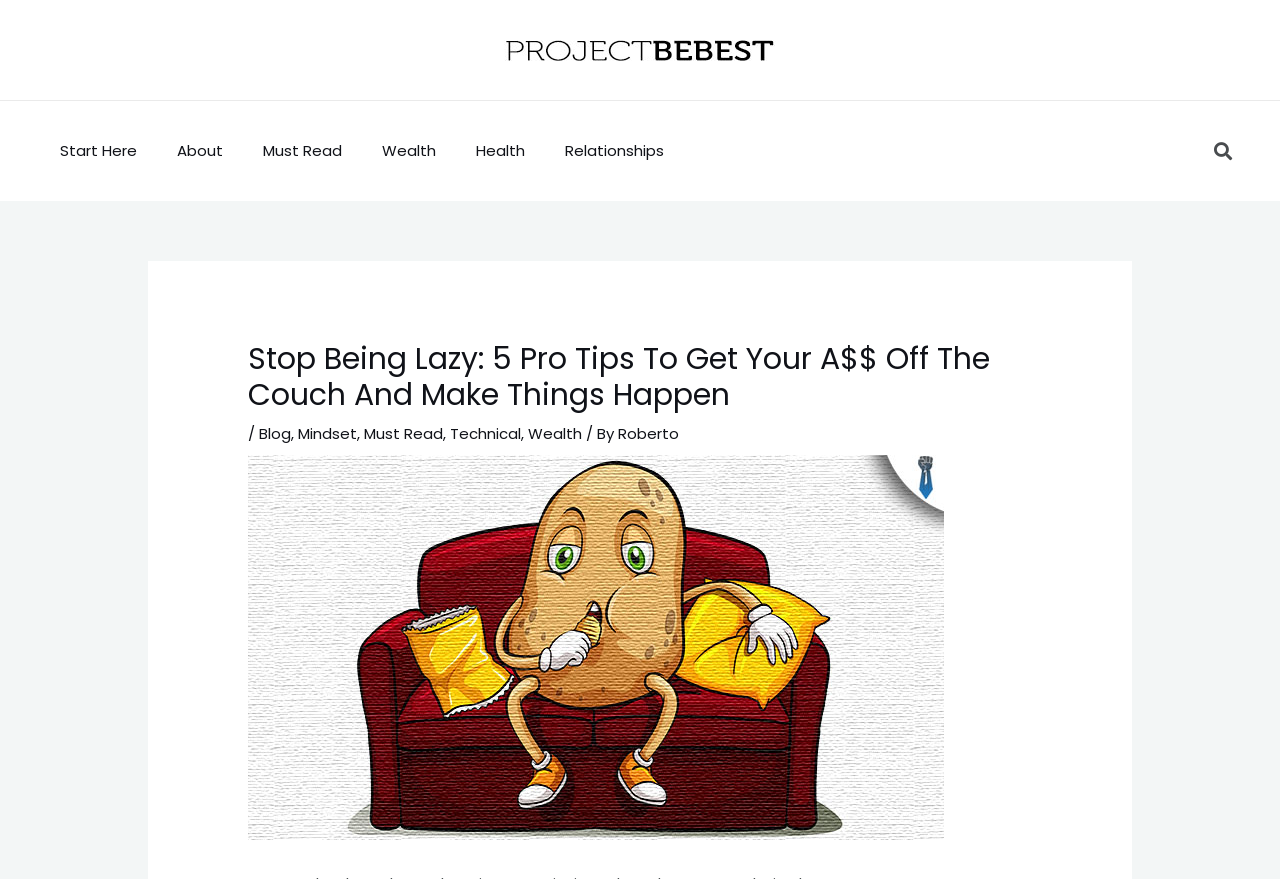Give a one-word or short-phrase answer to the following question: 
What is the category of the blog post?

Mindset